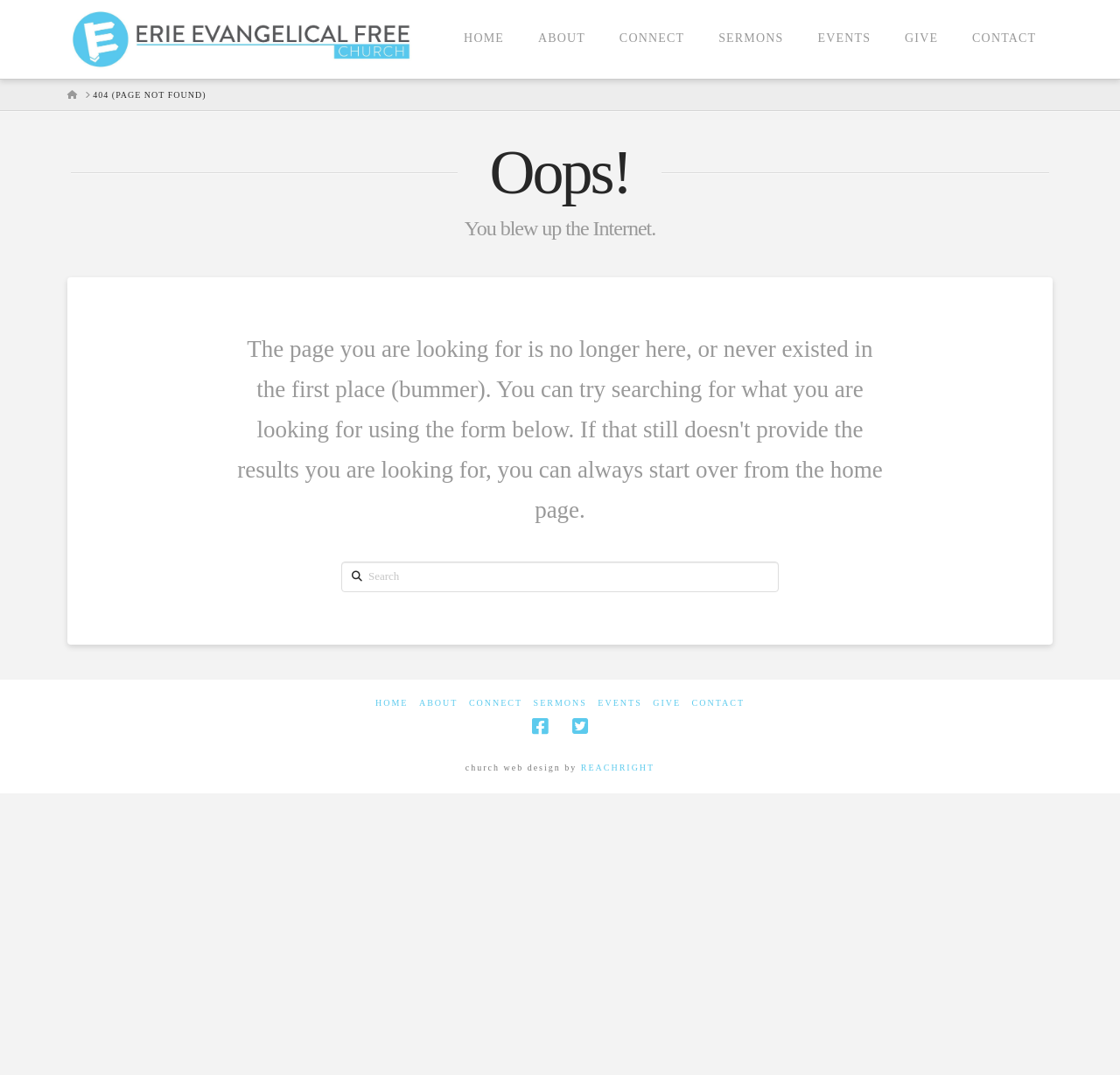Identify the bounding box of the HTML element described as: "parent_node: Search name="s" placeholder="Search"".

[0.305, 0.522, 0.695, 0.55]